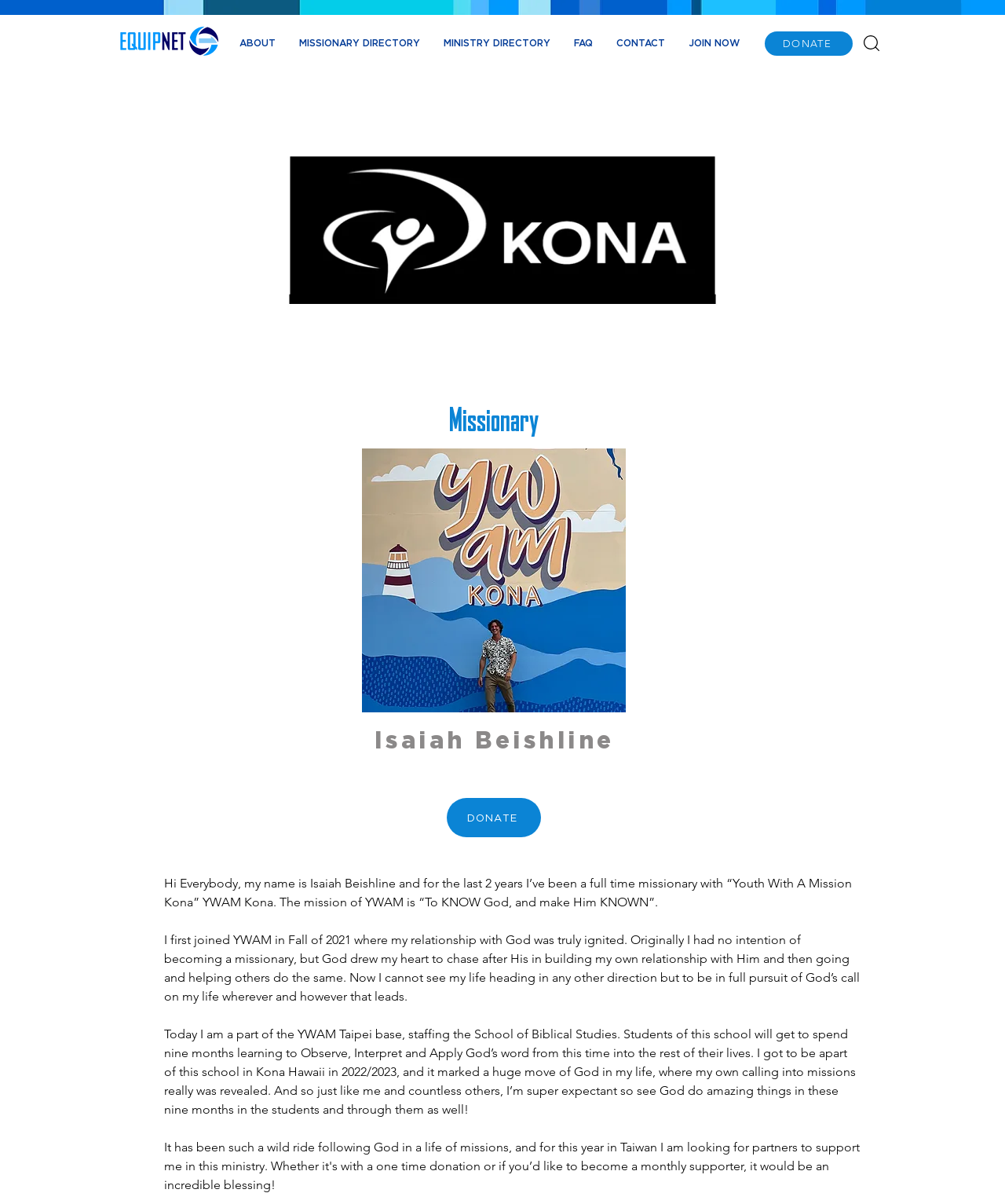What is the name of the person on this webpage?
Refer to the image and give a detailed answer to the query.

The name of the person on this webpage is Isaiah Beishline, which is mentioned in the heading and the generic element with the bounding box coordinates [0.36, 0.372, 0.623, 0.592].